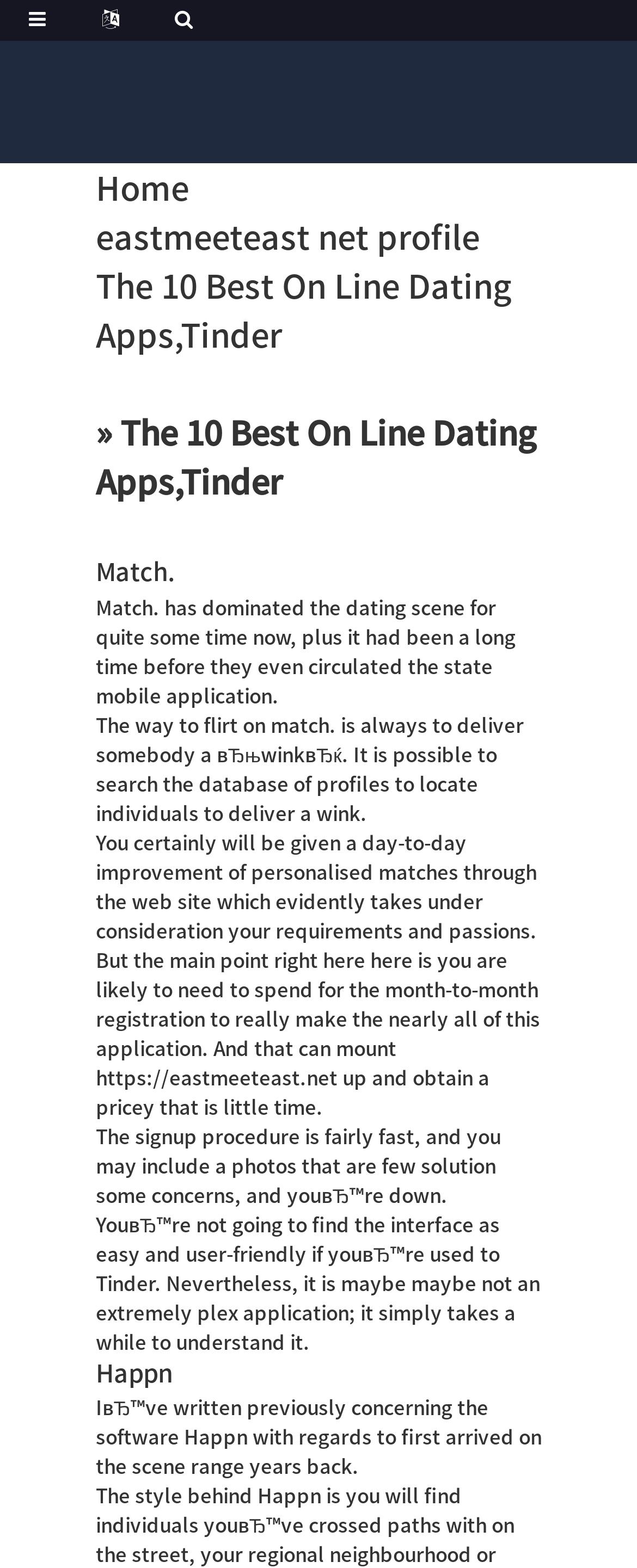Identify the headline of the webpage and generate its text content.

» The 10 Best On Line Dating Apps,Tinder